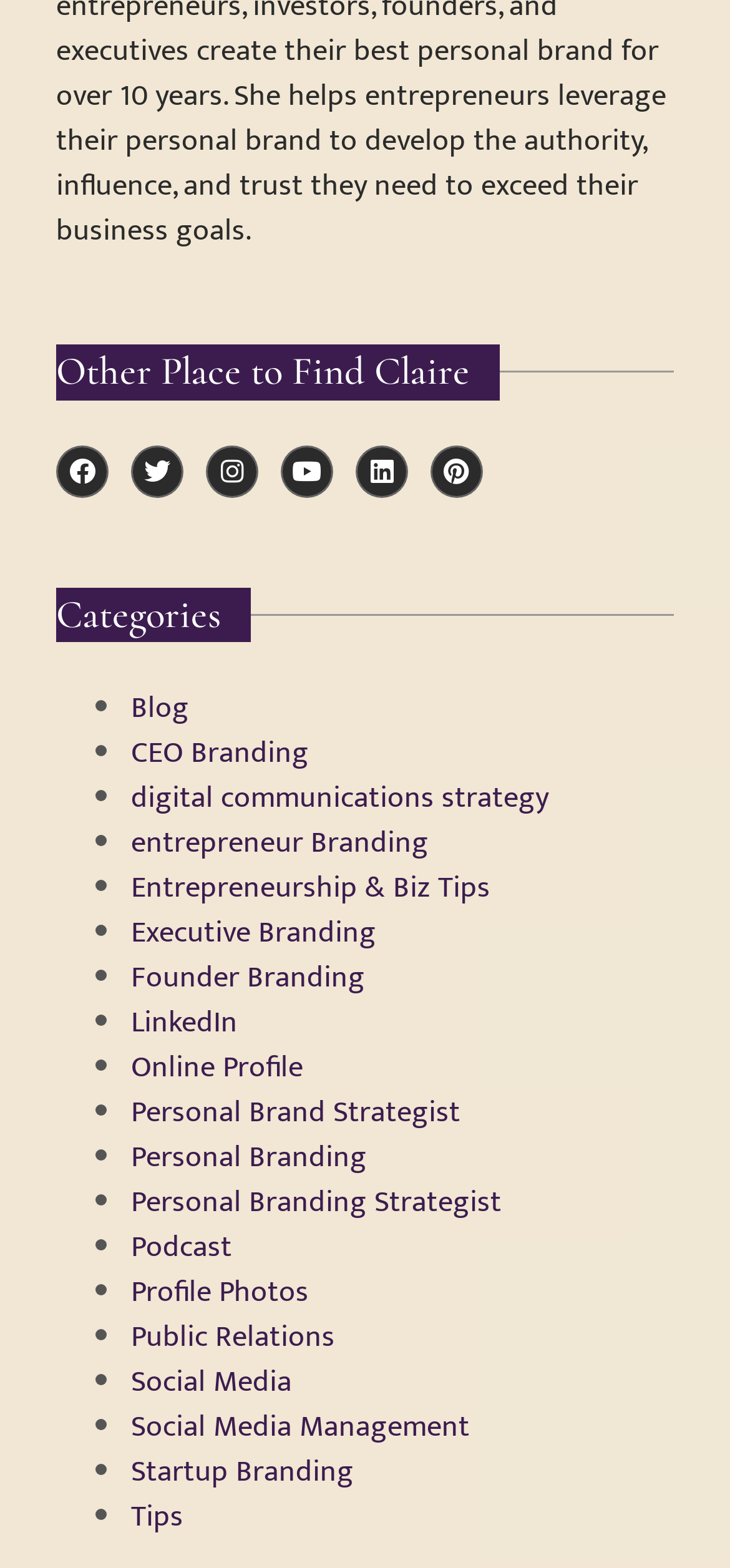Locate the bounding box coordinates of the clickable element to fulfill the following instruction: "Visit Claire's LinkedIn profile". Provide the coordinates as four float numbers between 0 and 1 in the format [left, top, right, bottom].

[0.179, 0.637, 0.326, 0.669]